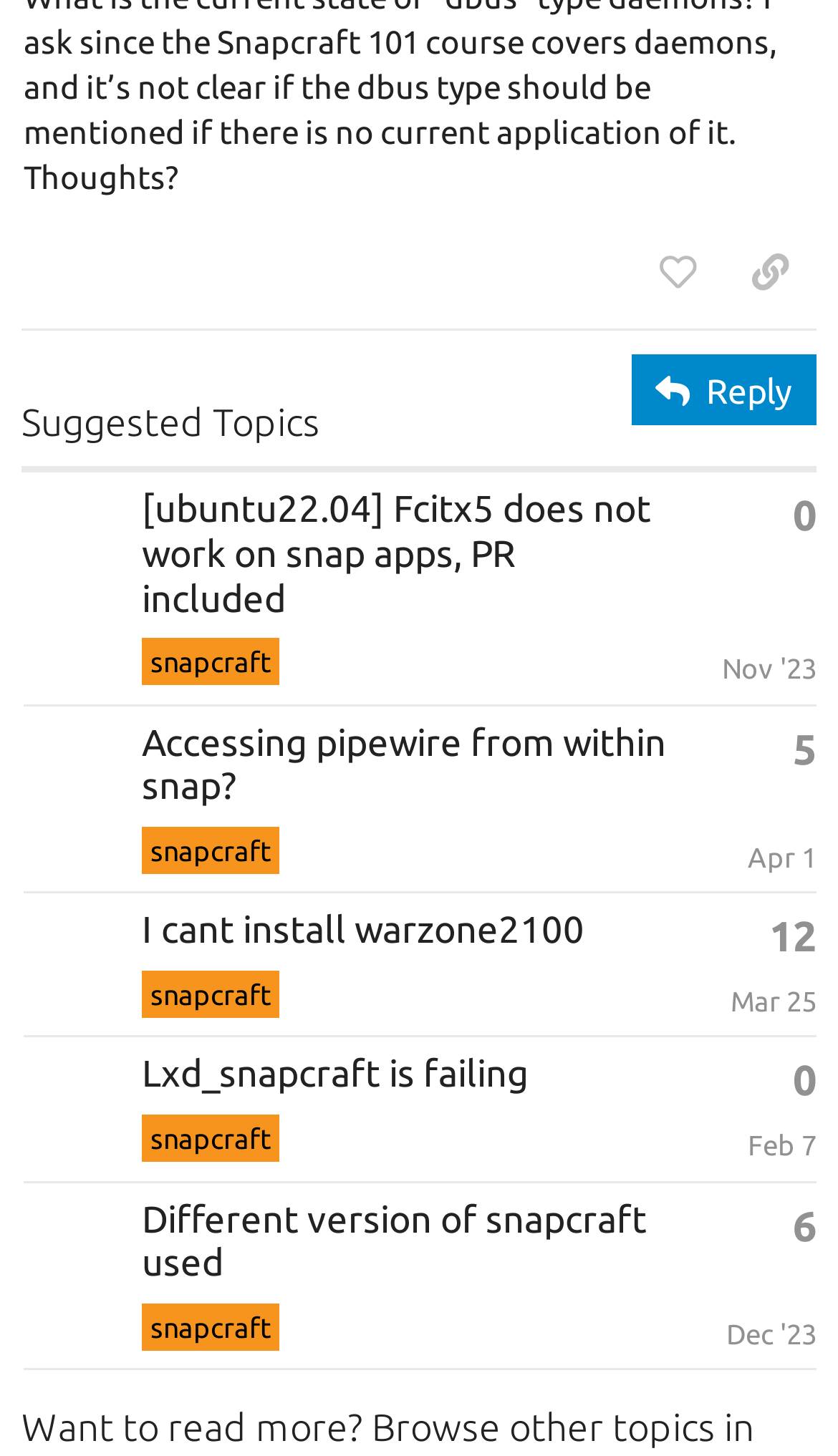Locate the bounding box coordinates of the segment that needs to be clicked to meet this instruction: "Click the 'huypn12' link".

[0.028, 0.356, 0.151, 0.381]